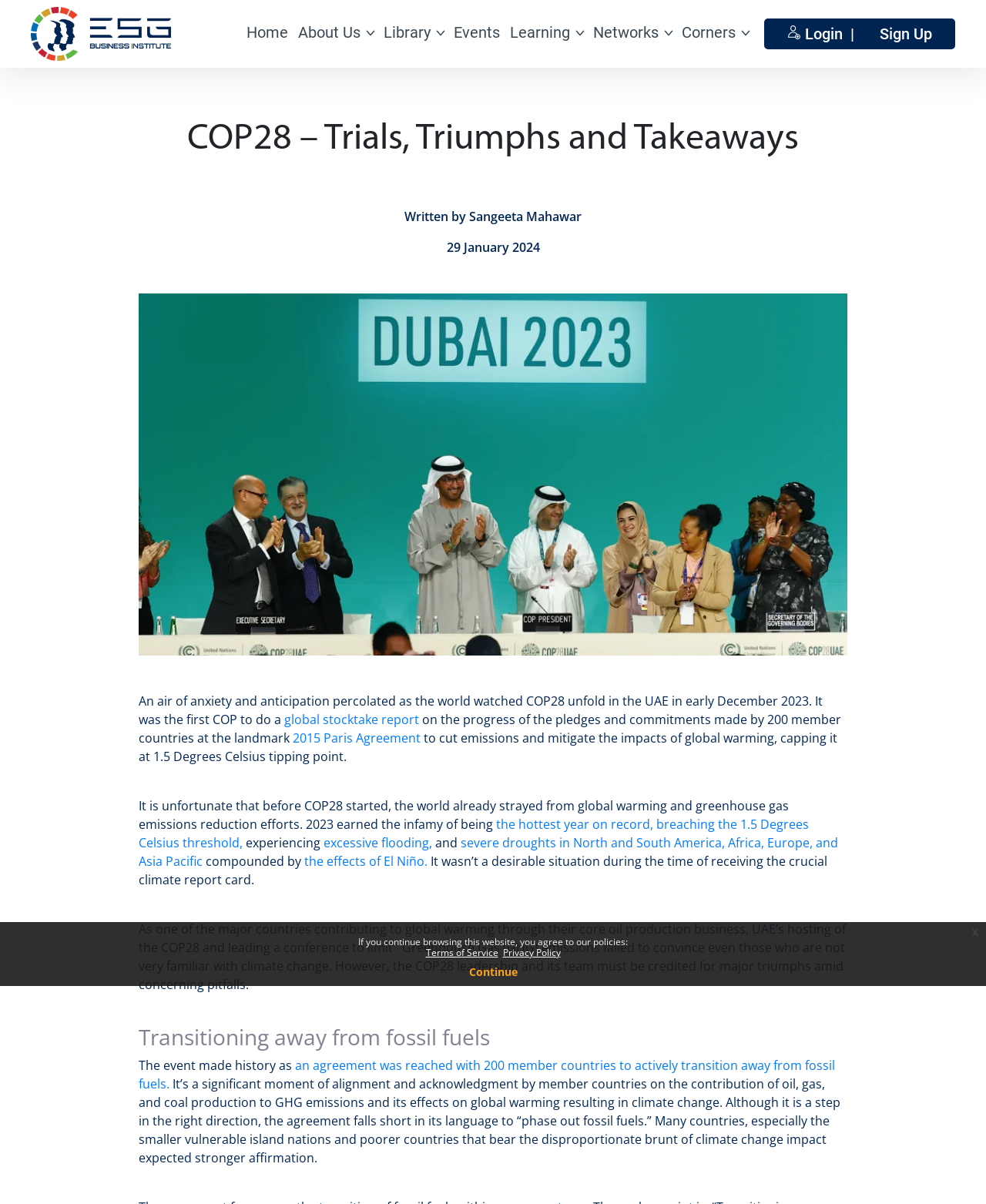Please identify the bounding box coordinates of the clickable element to fulfill the following instruction: "Login to the website". The coordinates should be four float numbers between 0 and 1, i.e., [left, top, right, bottom].

[0.816, 0.02, 0.859, 0.036]